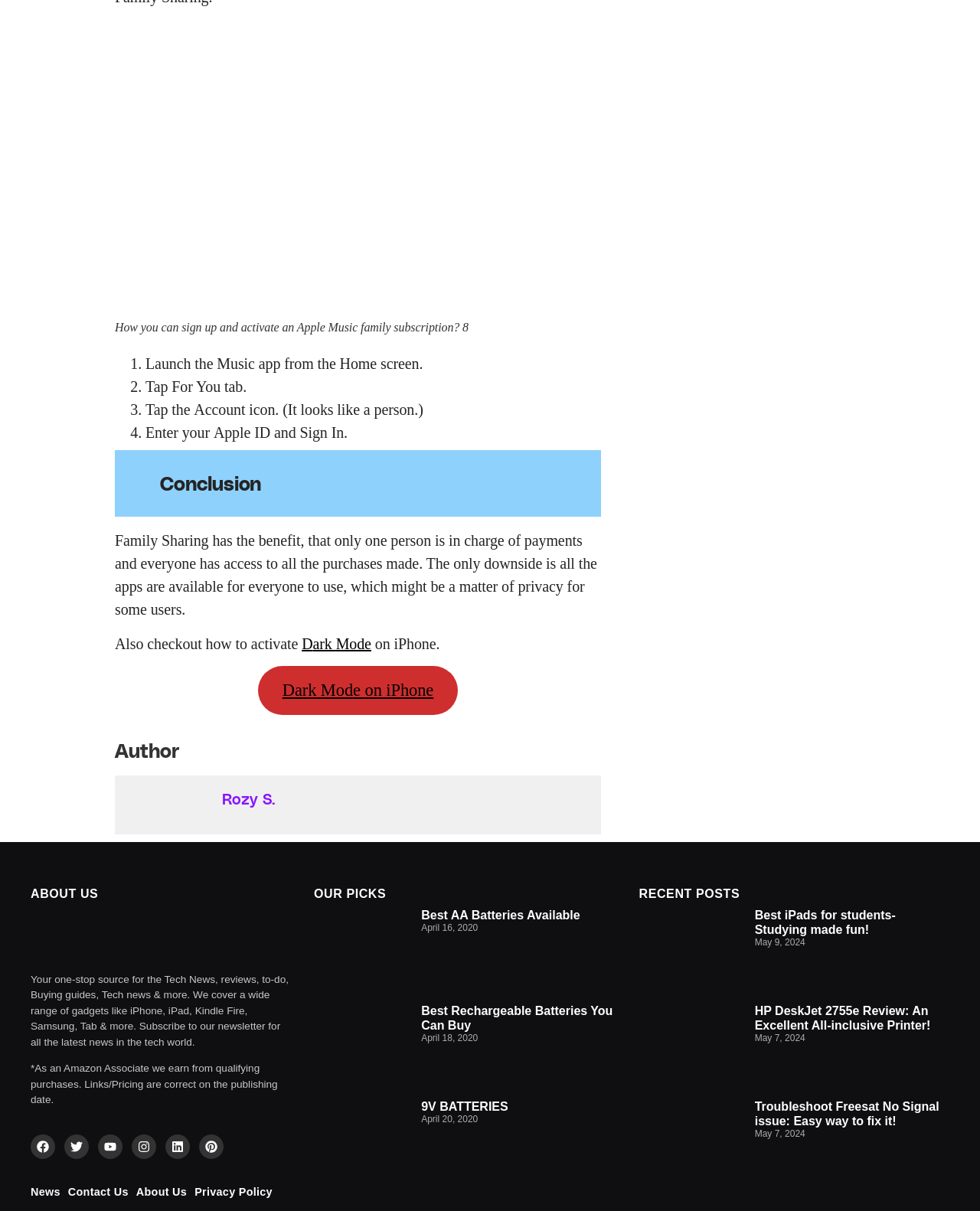Please locate the clickable area by providing the bounding box coordinates to follow this instruction: "Click the 'Sign In' button.".

[0.306, 0.35, 0.355, 0.364]